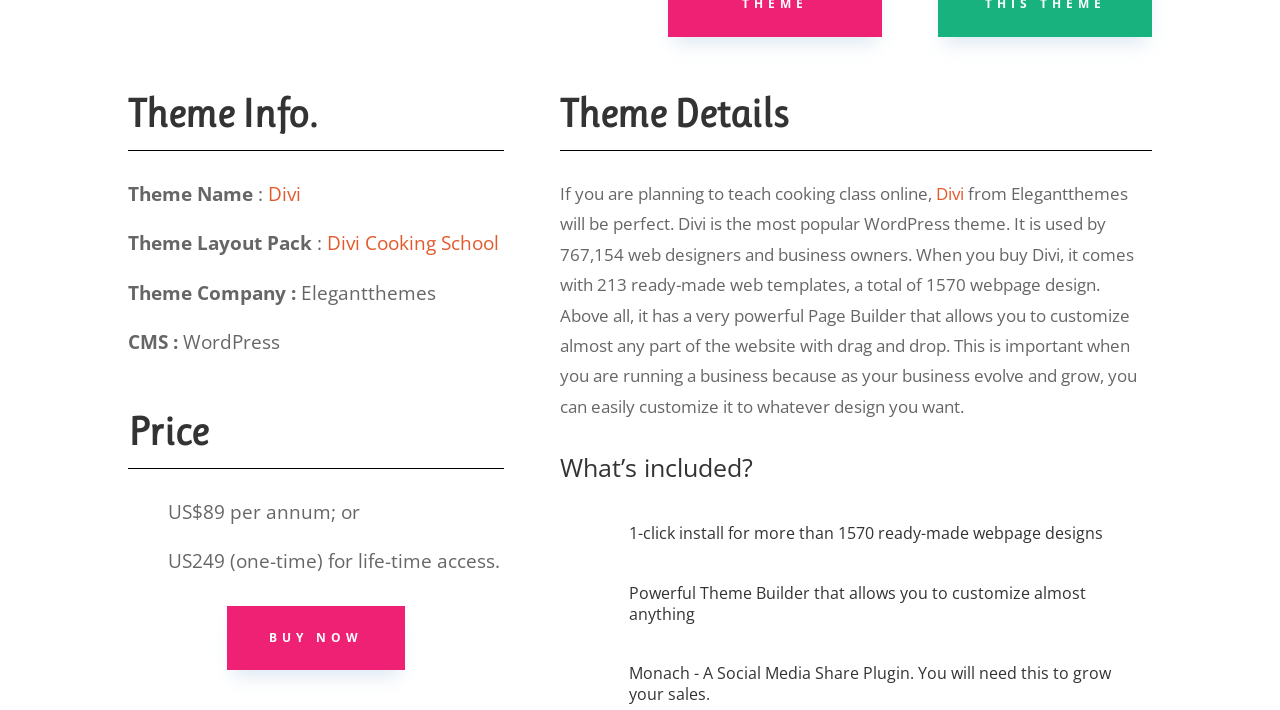Given the element description, predict the bounding box coordinates in the format (top-left x, top-left y, bottom-right x, bottom-right y). Make sure all values are between 0 and 1. Here is the element description: Divi Cooking School

[0.255, 0.325, 0.39, 0.361]